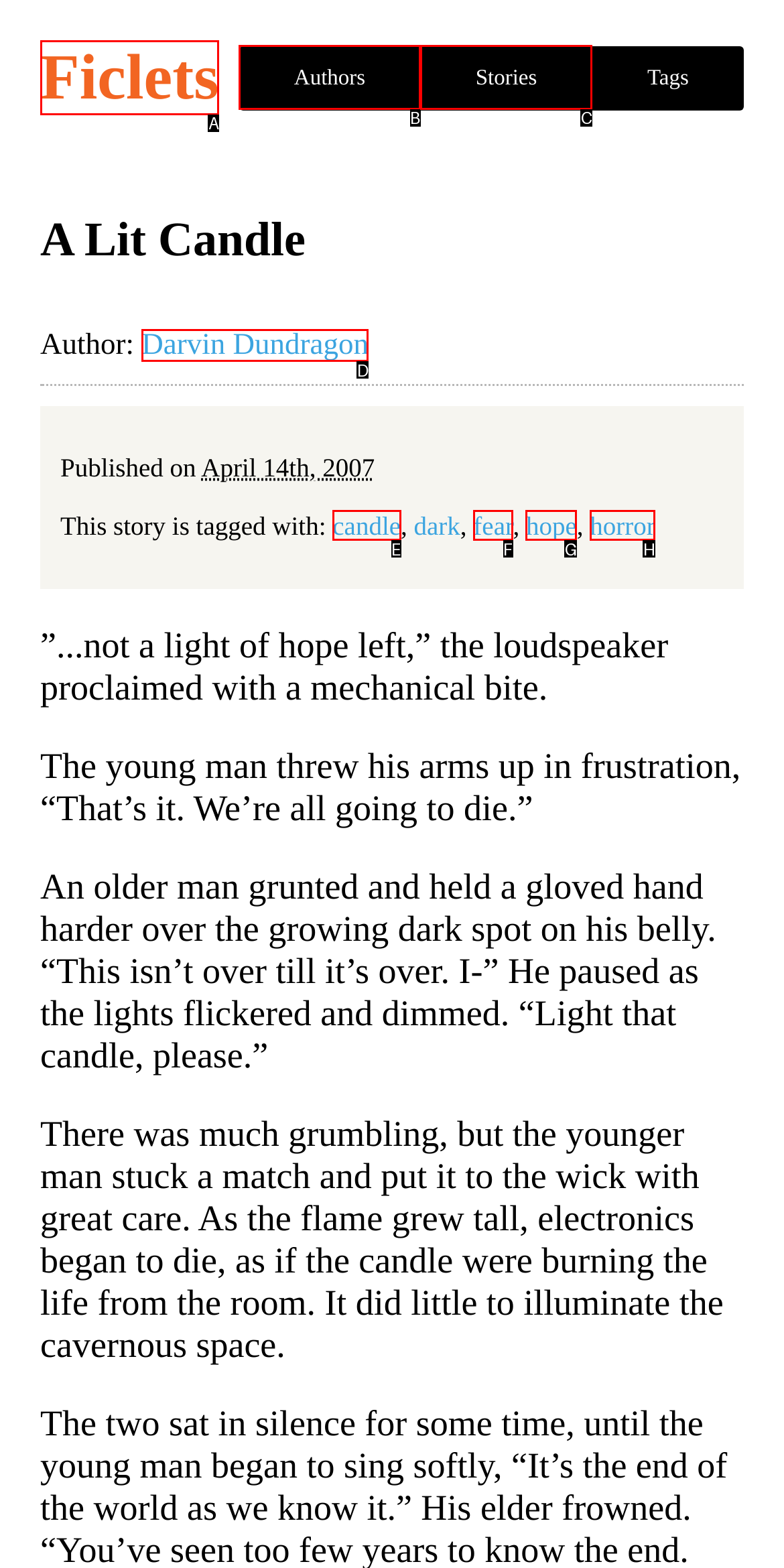Examine the description: Stories and indicate the best matching option by providing its letter directly from the choices.

C